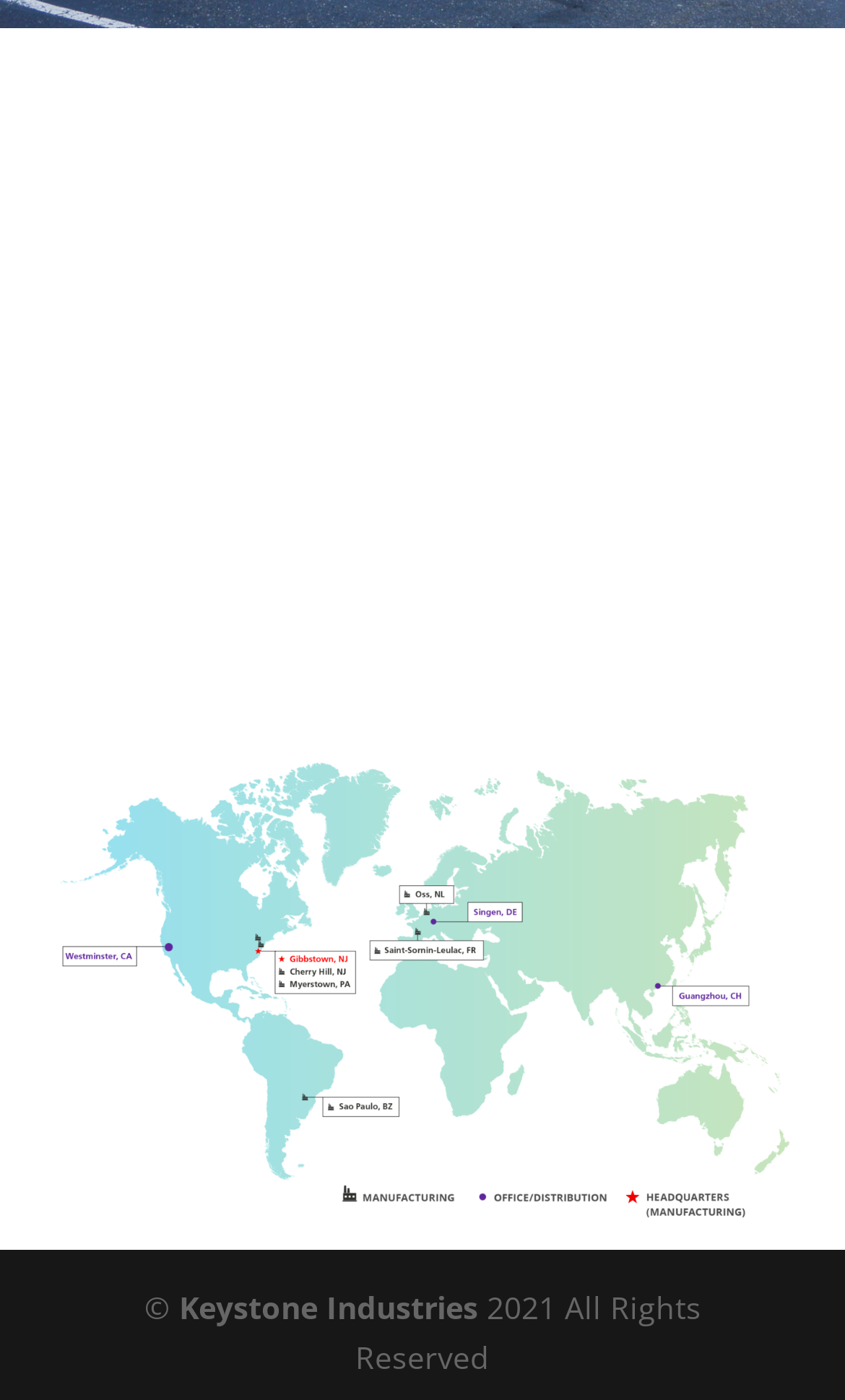What regions does the company have offices in?
Please provide a single word or phrase as your answer based on the image.

North America, Europe, and Asia